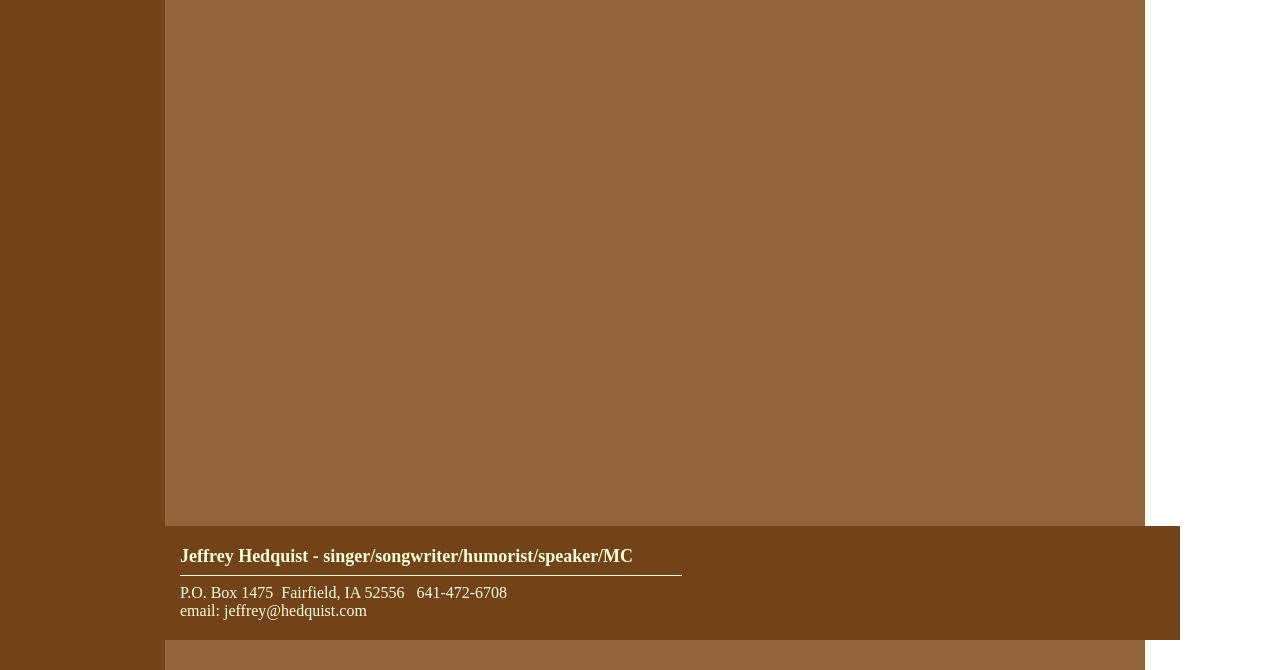Predict the bounding box coordinates for the UI element described as: "email: jeffrey@hedquist.com". The coordinates should be four float numbers between 0 and 1, presented as [left, top, right, bottom].

[0.141, 0.899, 0.287, 0.924]